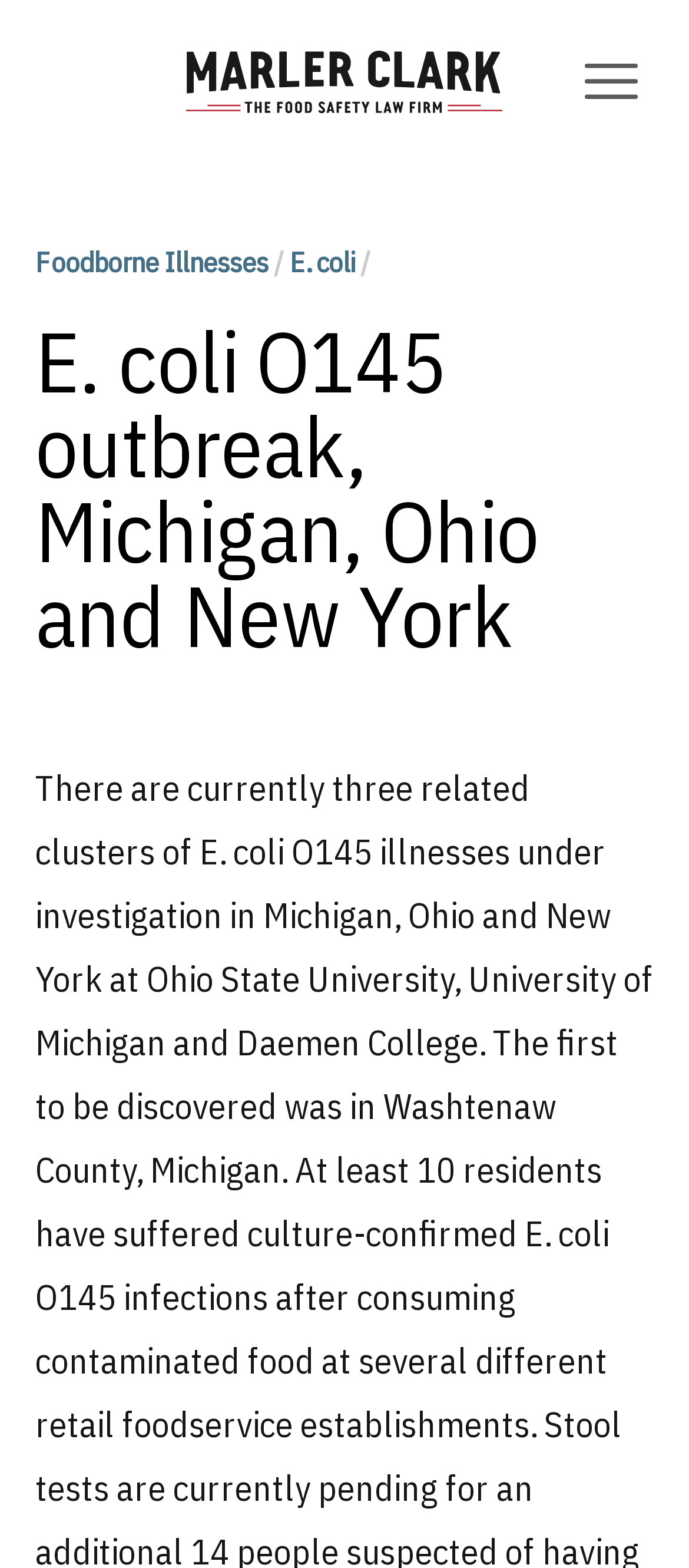Please answer the following question using a single word or phrase: Is the menu expanded?

No